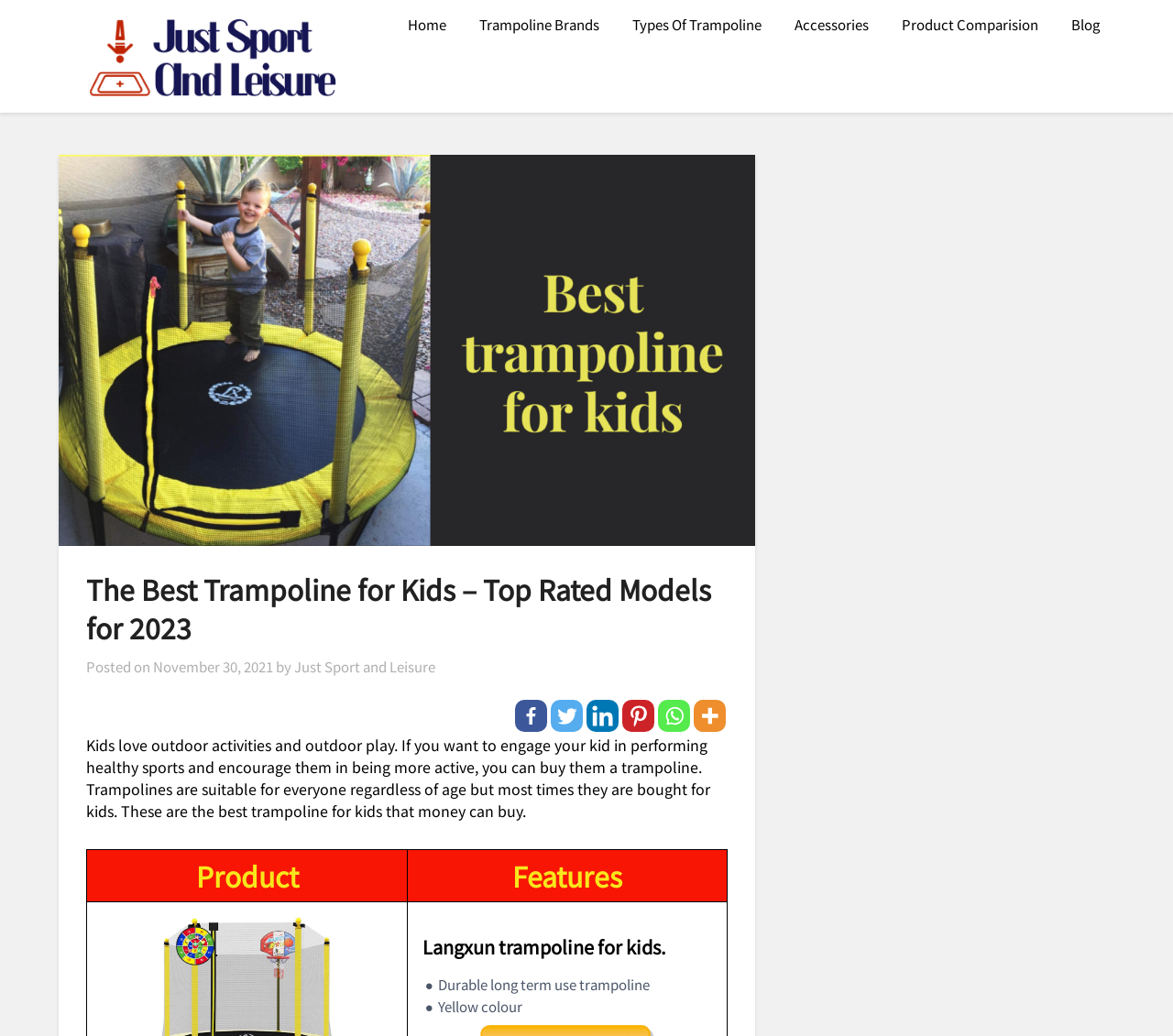Please identify the bounding box coordinates of the element's region that I should click in order to complete the following instruction: "Check the 'Product Comparision' page". The bounding box coordinates consist of four float numbers between 0 and 1, i.e., [left, top, right, bottom].

[0.756, 0.0, 0.898, 0.048]